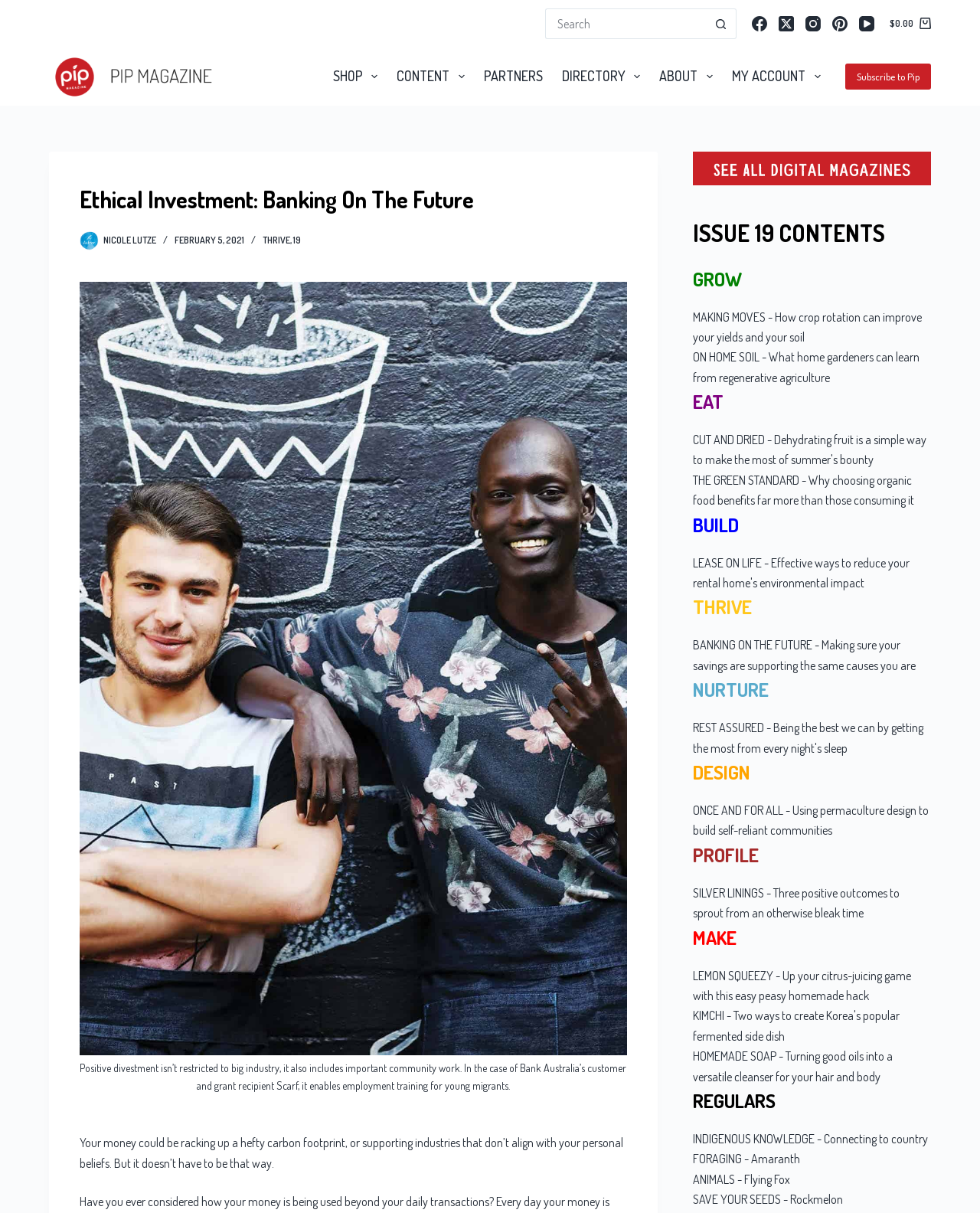Provide the text content of the webpage's main heading.

Ethical Investment: Banking On The Future